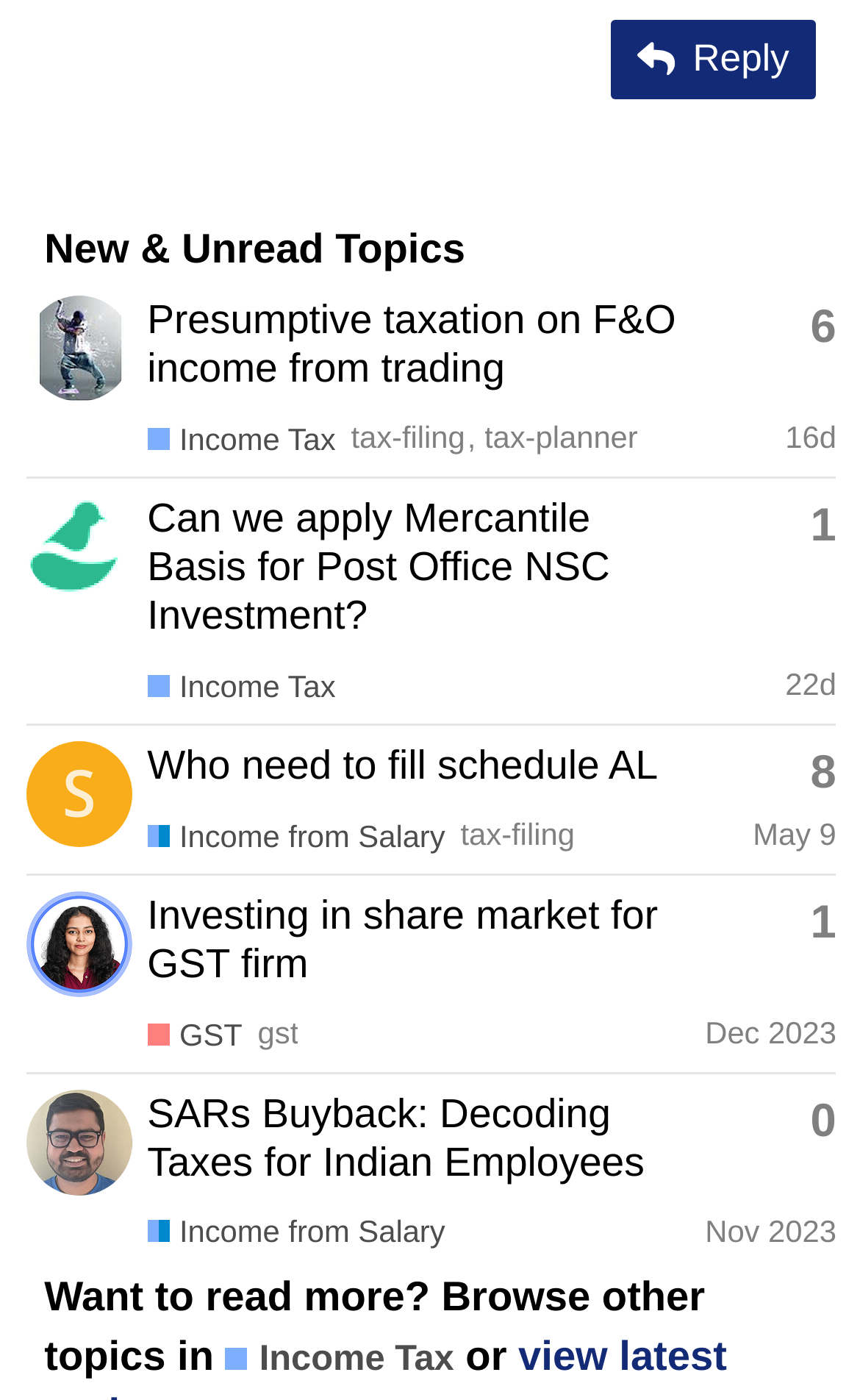Use a single word or phrase to answer this question: 
What is the latest date of creation for a topic on this page?

May 28, 2024